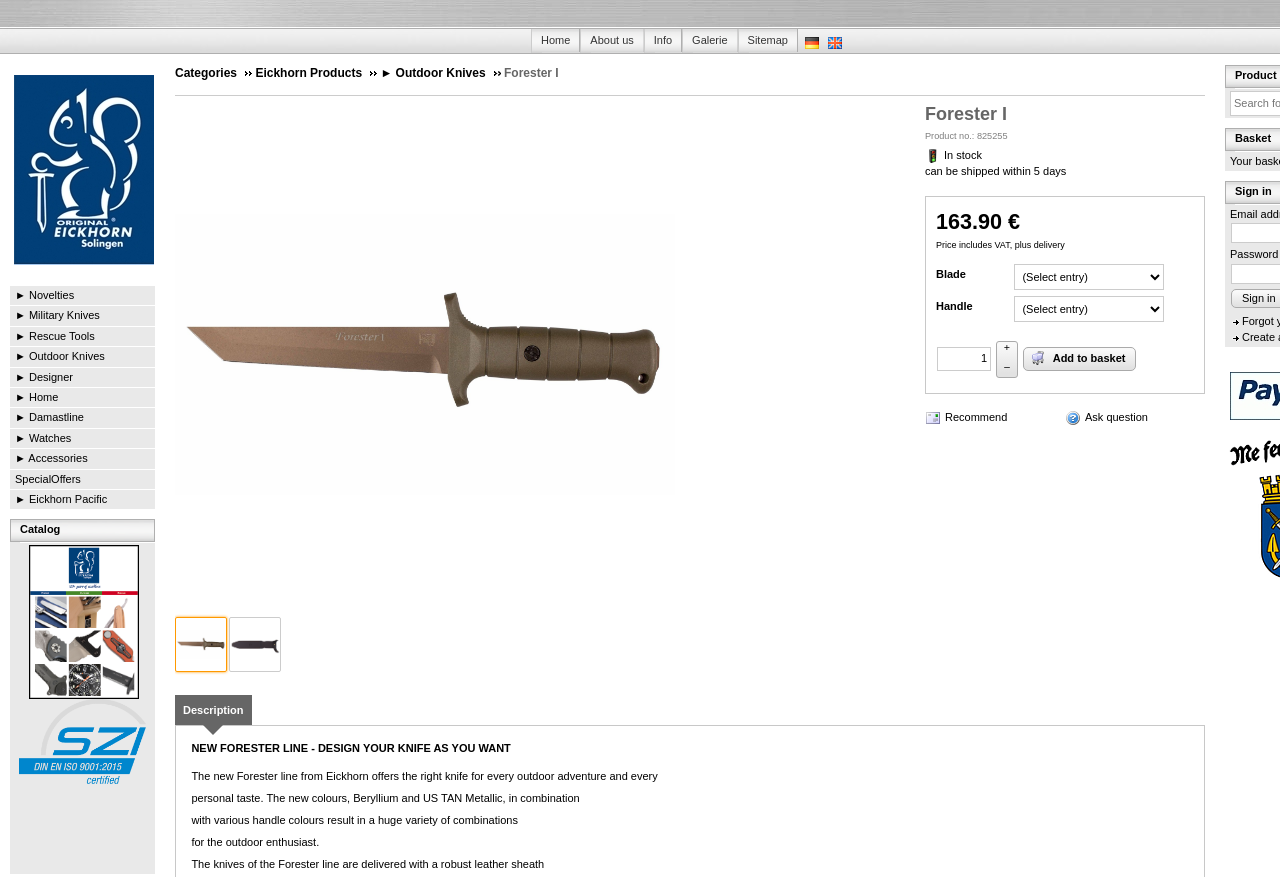What is the price of the product?
Give a one-word or short phrase answer based on the image.

163.90 €